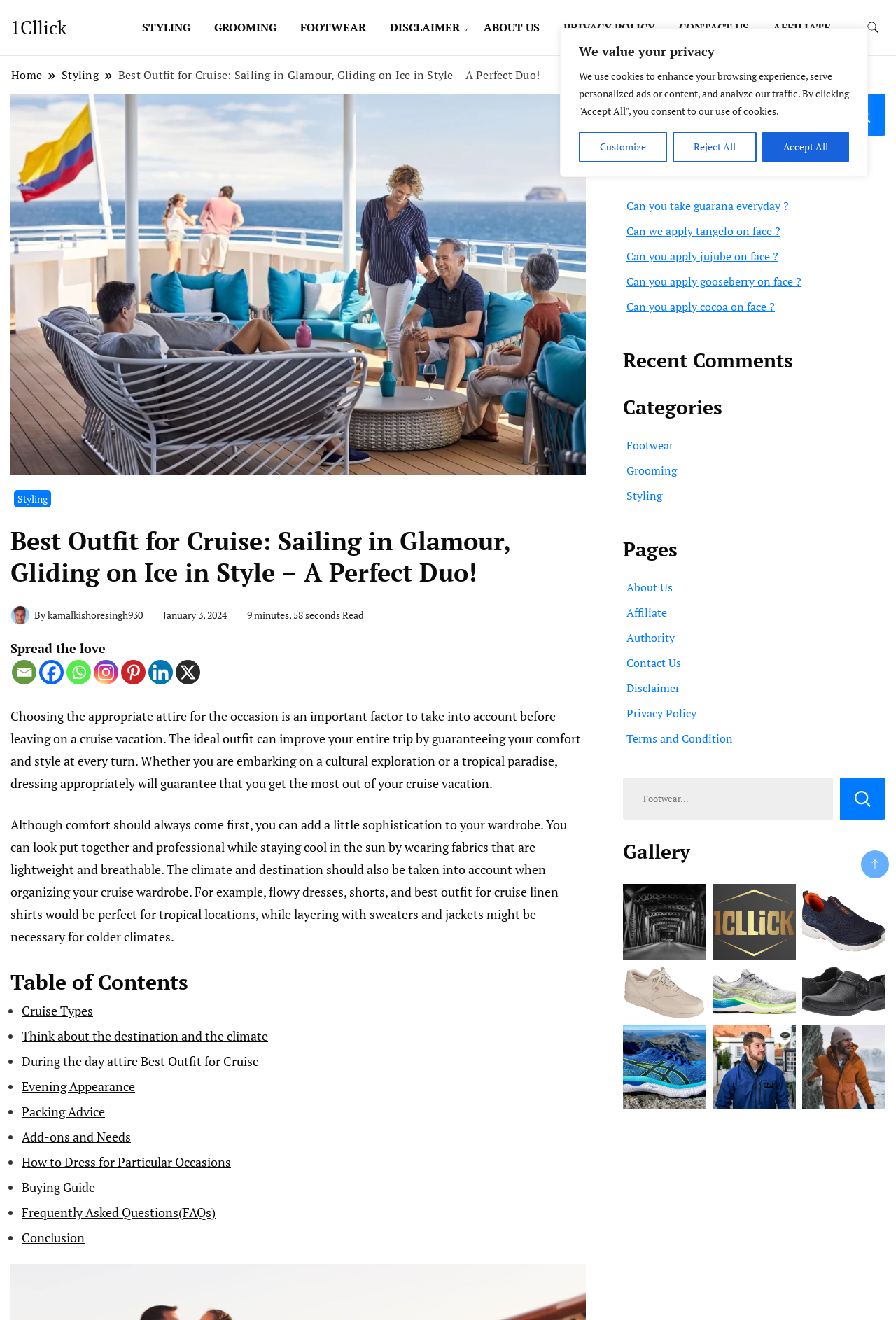What is the author of the current article?
Make sure to answer the question with a detailed and comprehensive explanation.

To find the author of the current article, I looked for the 'By' keyword in the webpage, which led me to the link 'kamalkishoresingh930' that indicates the author's name.